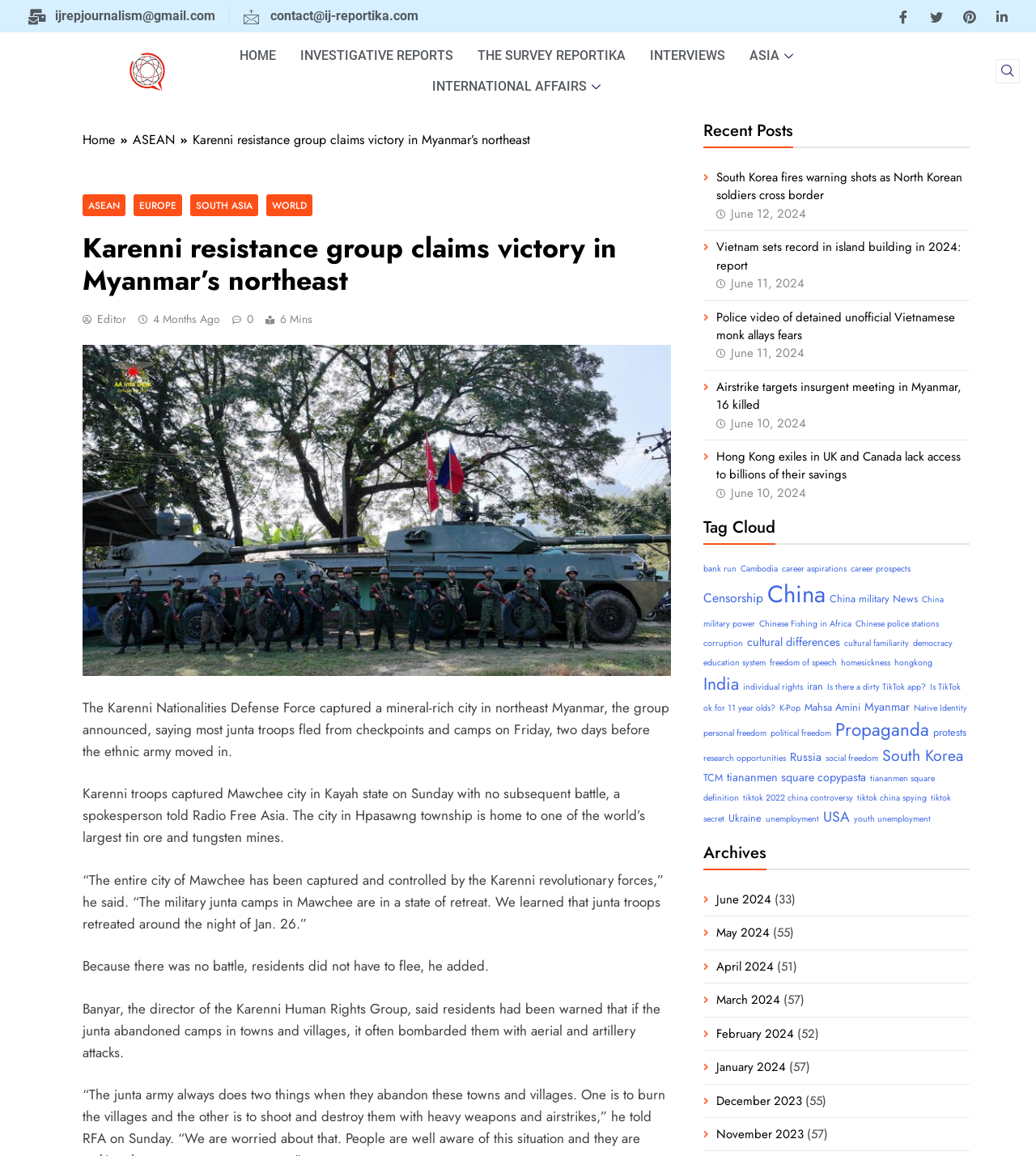Could you highlight the region that needs to be clicked to execute the instruction: "Explore the Tag Cloud"?

[0.679, 0.446, 0.936, 0.472]